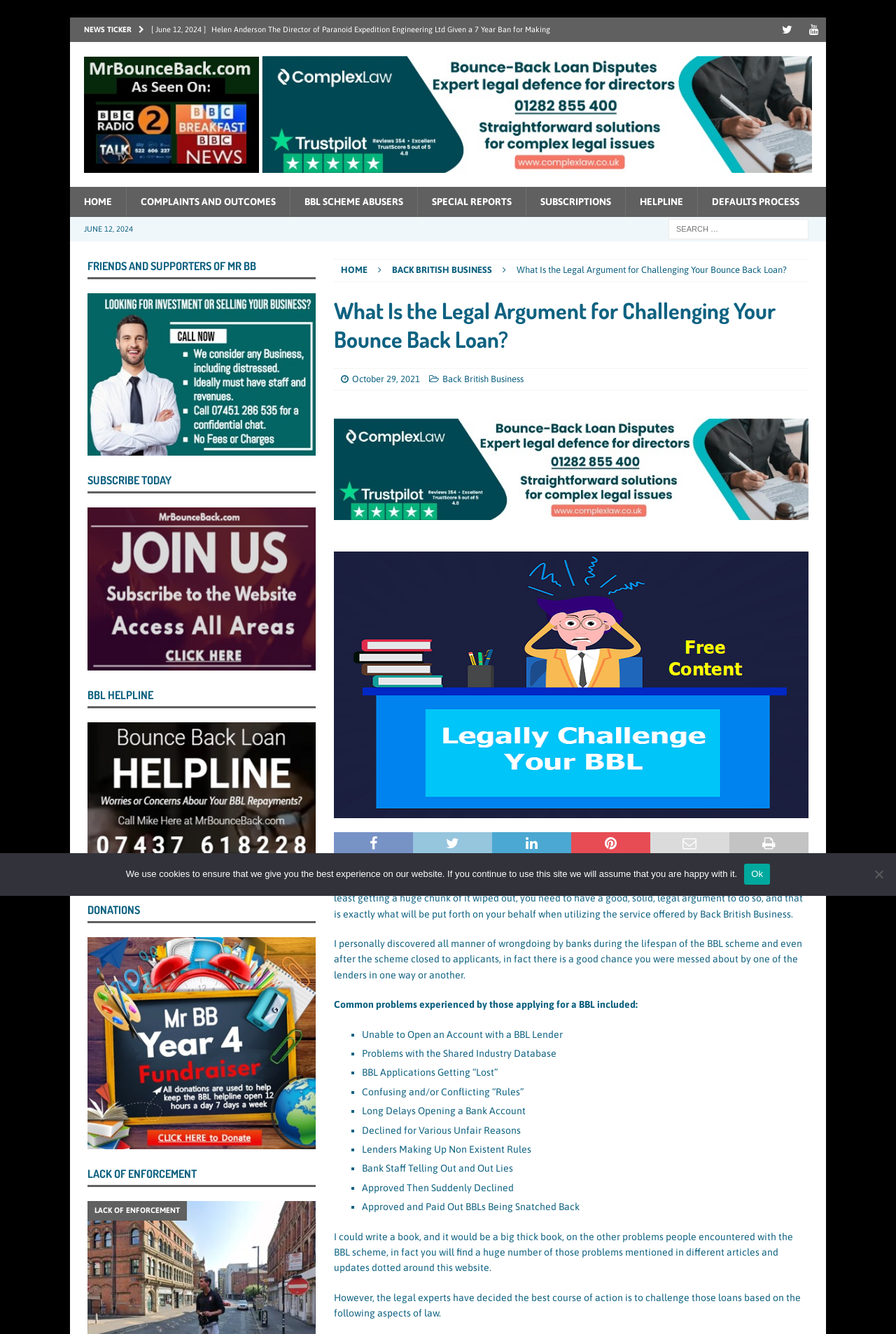Create an elaborate caption for the webpage.

This webpage is about Bounce Back Loans (BBL) and provides news, updates, and support for individuals who have taken out these loans. The page is divided into several sections. At the top, there is a news ticker with a series of links to news articles, each with a date and a brief description. These articles appear to be about individuals who have been banned or penalized for misusing the BBL scheme.

Below the news ticker, there is a navigation menu with links to various sections of the website, including "Home", "Complaints and Outcomes", "BBL Scheme Abusers", "Special Reports", "Subscriptions", "Helpline", and "Defaults Process".

The main content of the page is an article titled "What Is the Legal Argument for Challenging Your Bounce Back Loan?" which discusses the legal grounds for challenging a BBL. The article explains that the service offered by Back British Business can help individuals challenge their loans and potentially get them written off or reduced. The article also lists common problems experienced by those applying for a BBL, including issues with the Shared Industry Database, applications getting "lost", and lenders making up non-existent rules.

To the right of the article, there are several sections, including "Friends and Supporters of Mr BB", "Subscribe Today", "BBL Helpline", "Donations", and "Lack of Enforcement". Each of these sections has a heading and a brief description or a link to more information.

At the bottom of the page, there is a cookie notice that informs users that the website uses cookies to ensure the best experience.

There are also several social media links, including Twitter and YouTube, and a search bar at the top right of the page.